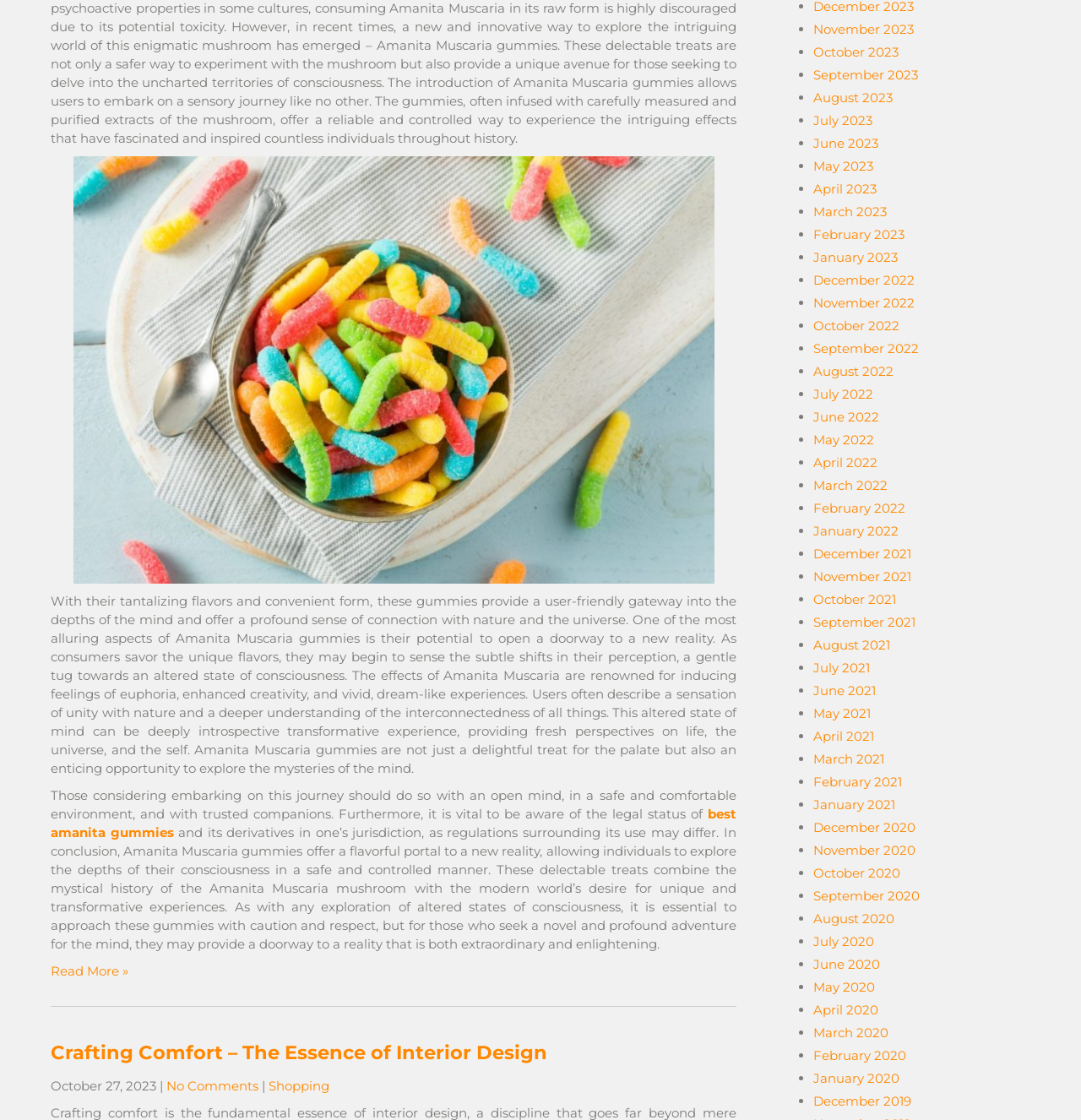Identify the bounding box coordinates of the area that should be clicked in order to complete the given instruction: "View the comments section". The bounding box coordinates should be four float numbers between 0 and 1, i.e., [left, top, right, bottom].

[0.154, 0.962, 0.239, 0.977]